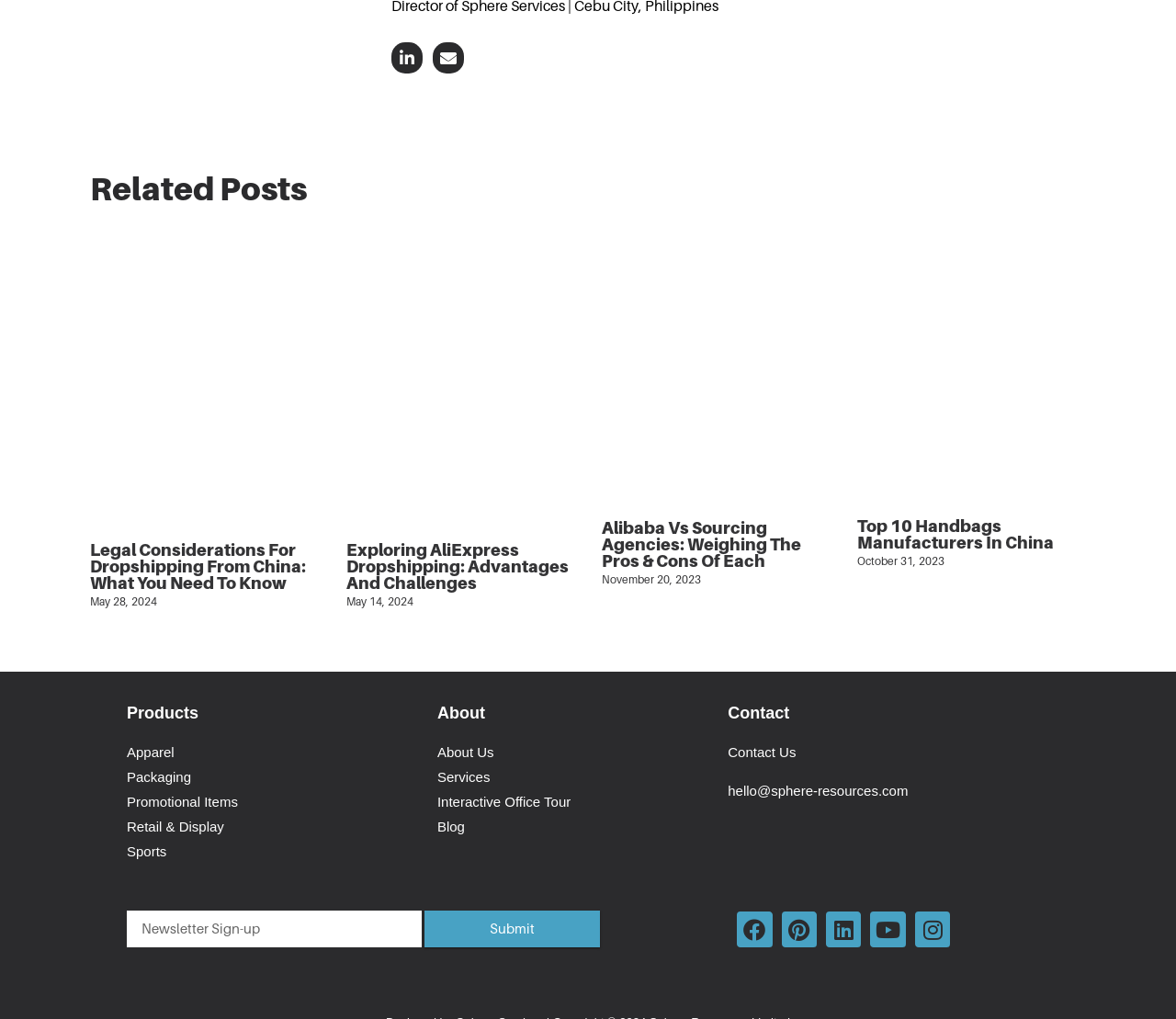Please specify the bounding box coordinates of the region to click in order to perform the following instruction: "Read 'Top 10 Handbags Manufacturers In China'".

[0.729, 0.23, 0.923, 0.491]